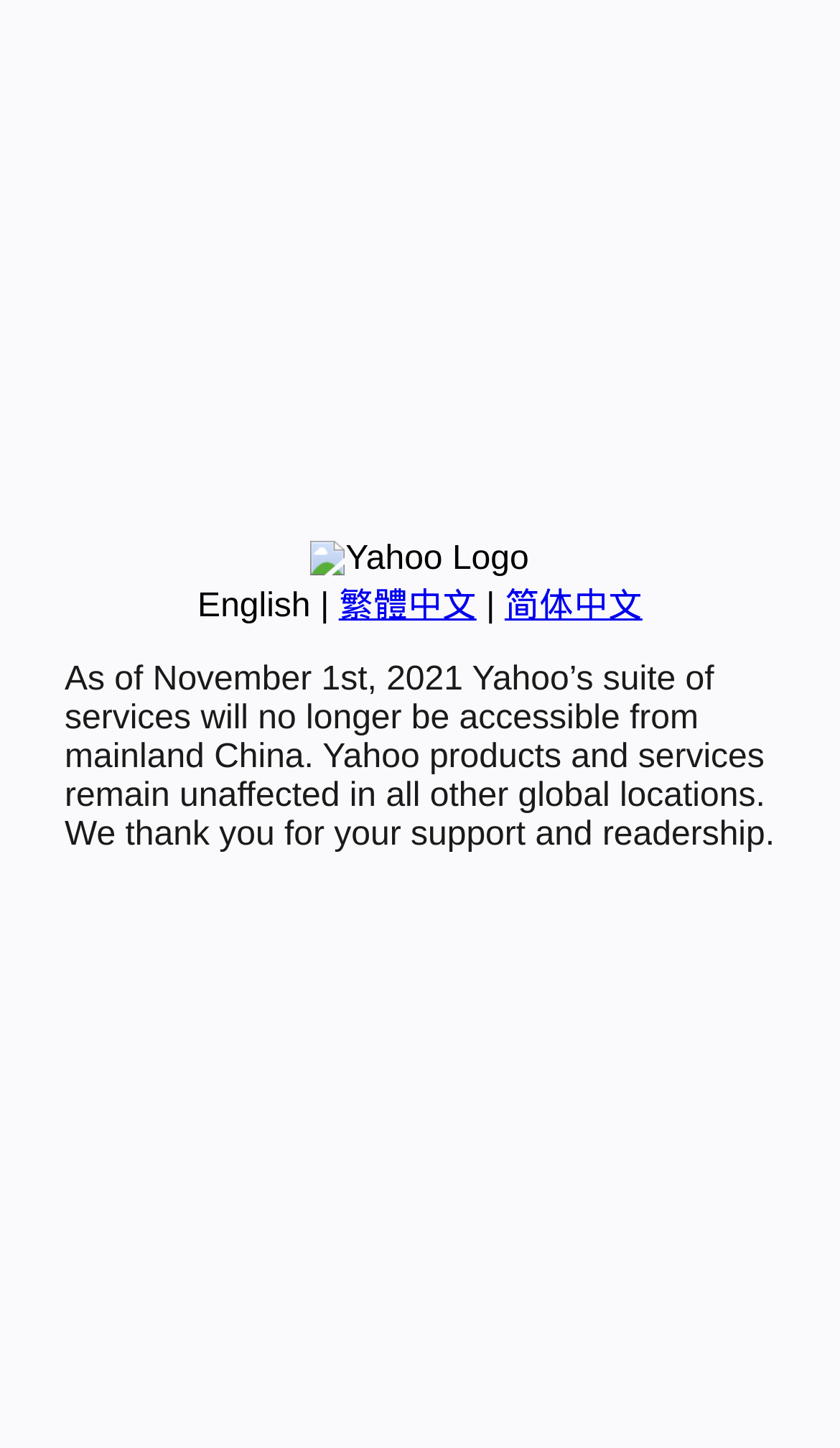Bounding box coordinates are specified in the format (top-left x, top-left y, bottom-right x, bottom-right y). All values are floating point numbers bounded between 0 and 1. Please provide the bounding box coordinate of the region this sentence describes: 繁體中文

[0.403, 0.406, 0.567, 0.432]